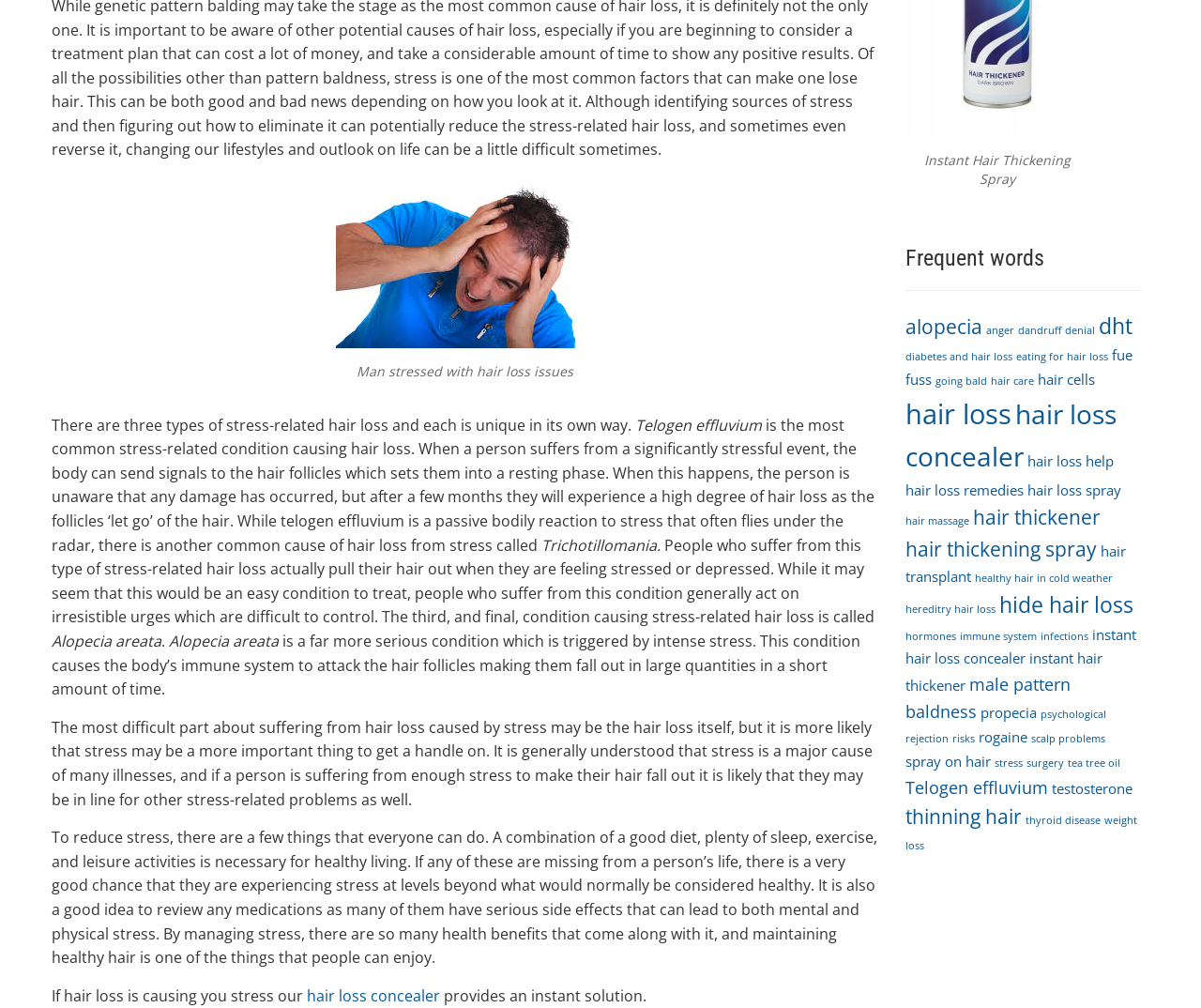What is the most common stress-related hair loss condition?
Based on the image, answer the question with a single word or brief phrase.

Telogen effluvium